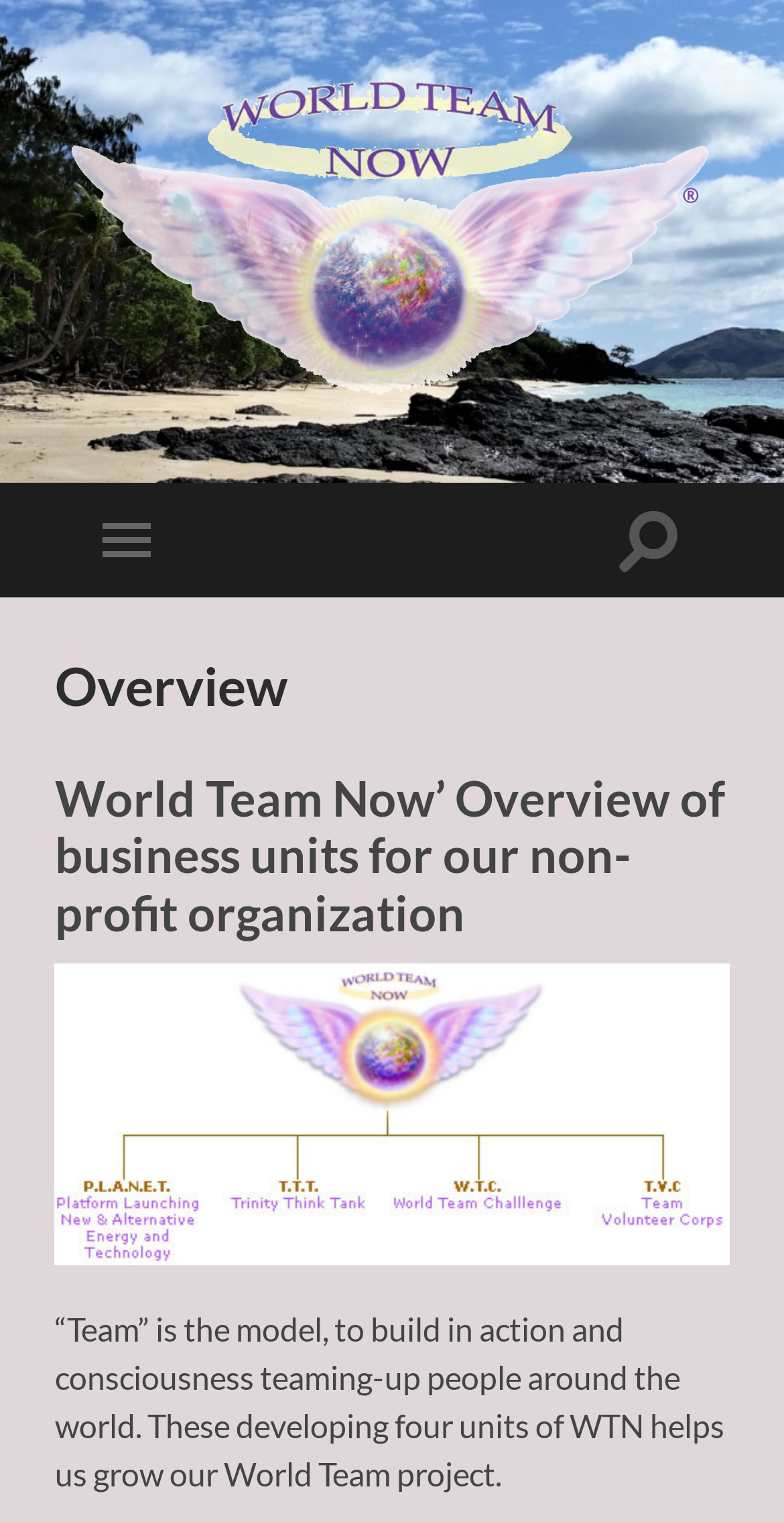Find the UI element described as: "Toggle search field" and predict its bounding box coordinates. Ensure the coordinates are four float numbers between 0 and 1, [left, top, right, bottom].

[0.788, 0.317, 0.87, 0.392]